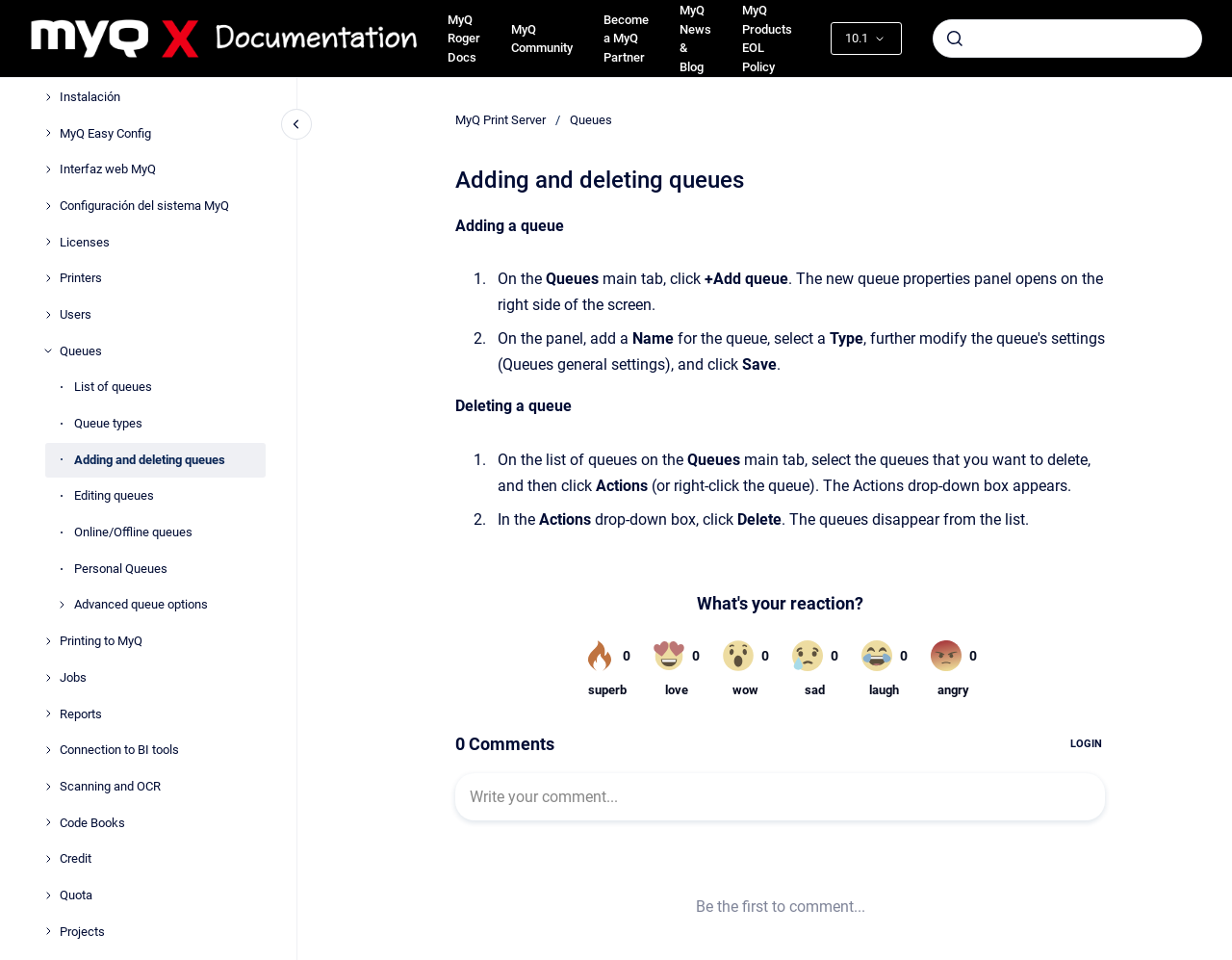Identify the bounding box coordinates for the region of the element that should be clicked to carry out the instruction: "Contact The Harmonica Company". The bounding box coordinates should be four float numbers between 0 and 1, i.e., [left, top, right, bottom].

None